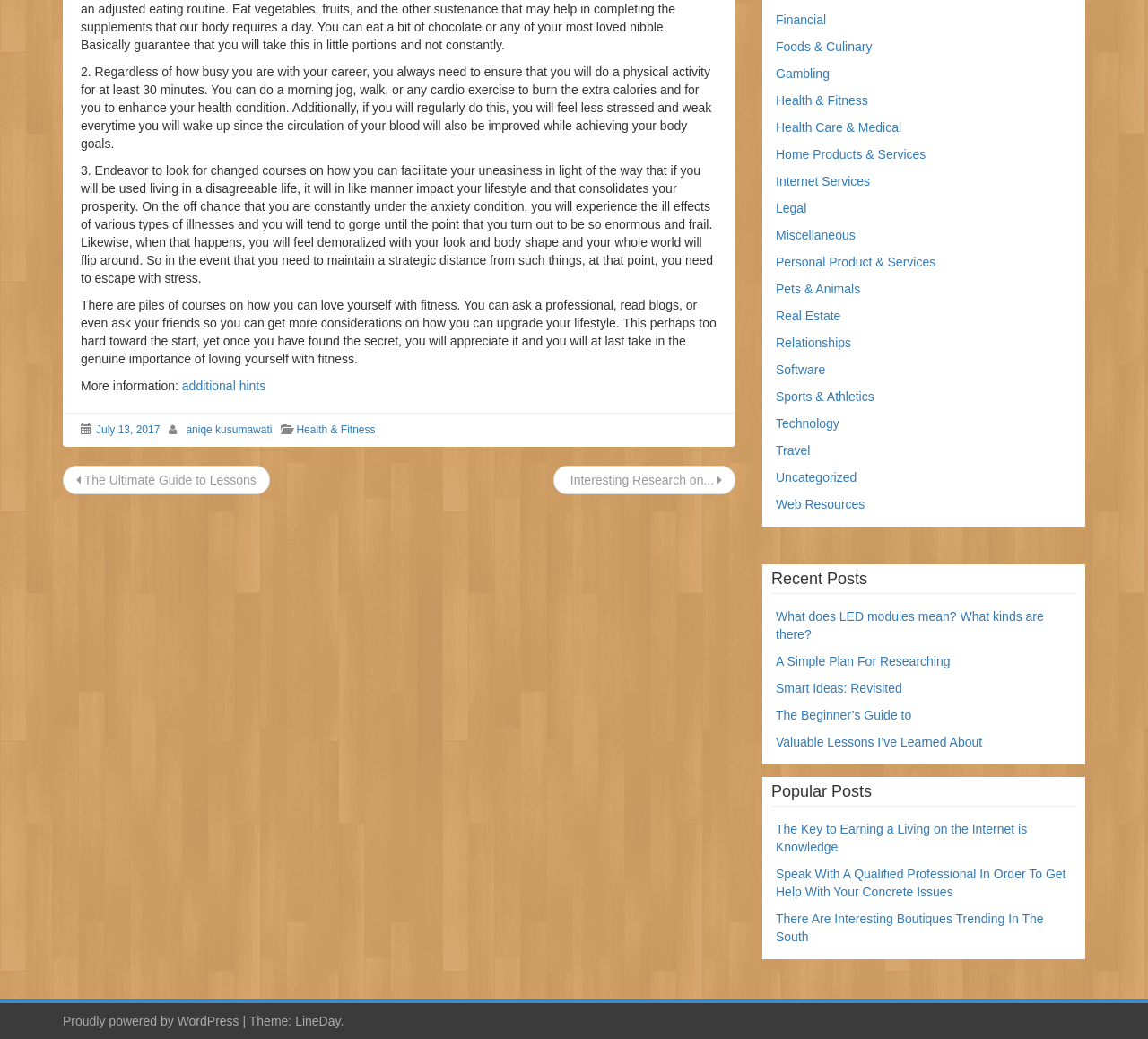Find the bounding box coordinates for the HTML element described in this sentence: "The Ultimate Guide to Lessons". Provide the coordinates as four float numbers between 0 and 1, in the format [left, top, right, bottom].

[0.066, 0.455, 0.223, 0.469]